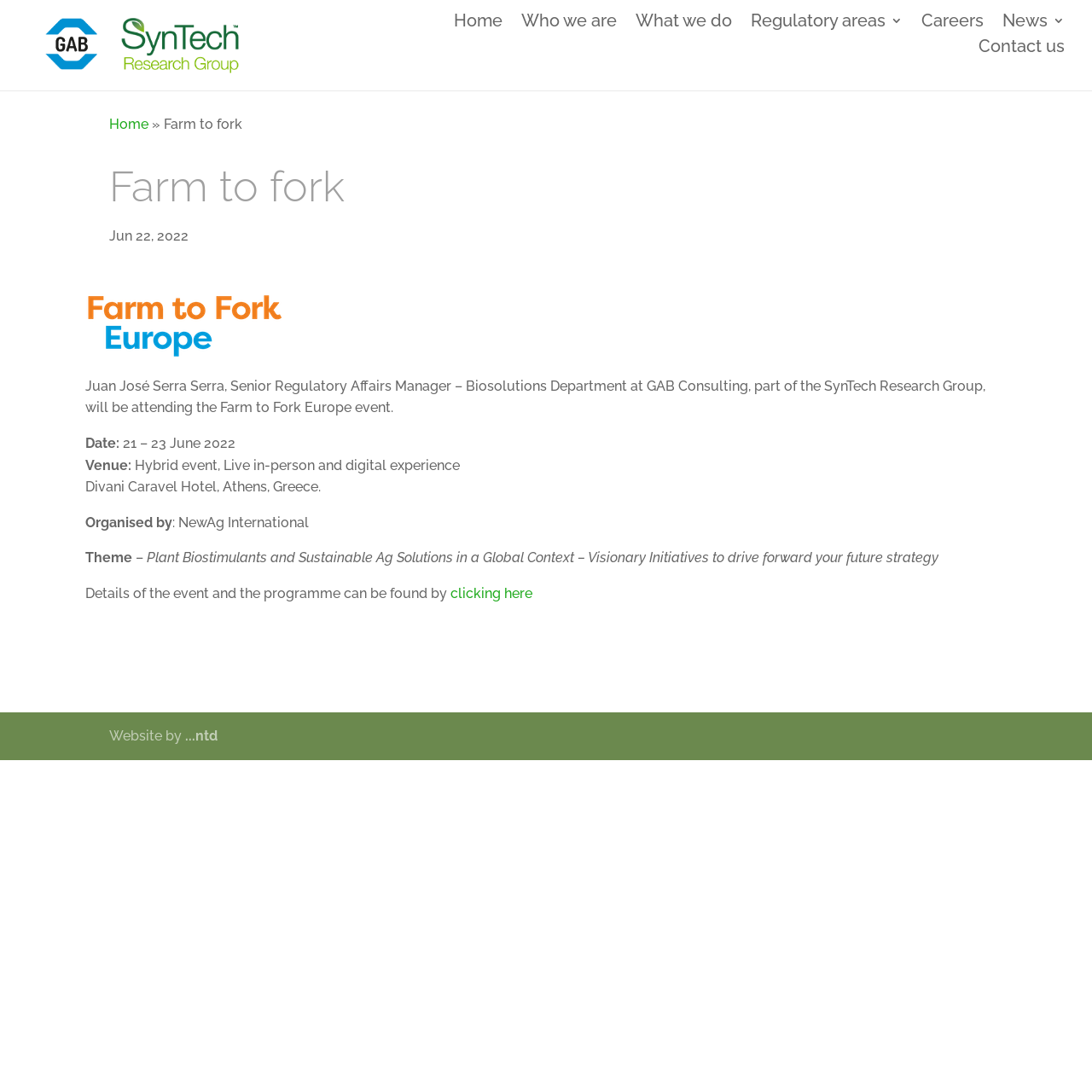Please provide the bounding box coordinates for the element that needs to be clicked to perform the following instruction: "Click on the 'clicking here' link". The coordinates should be given as four float numbers between 0 and 1, i.e., [left, top, right, bottom].

[0.412, 0.536, 0.488, 0.551]